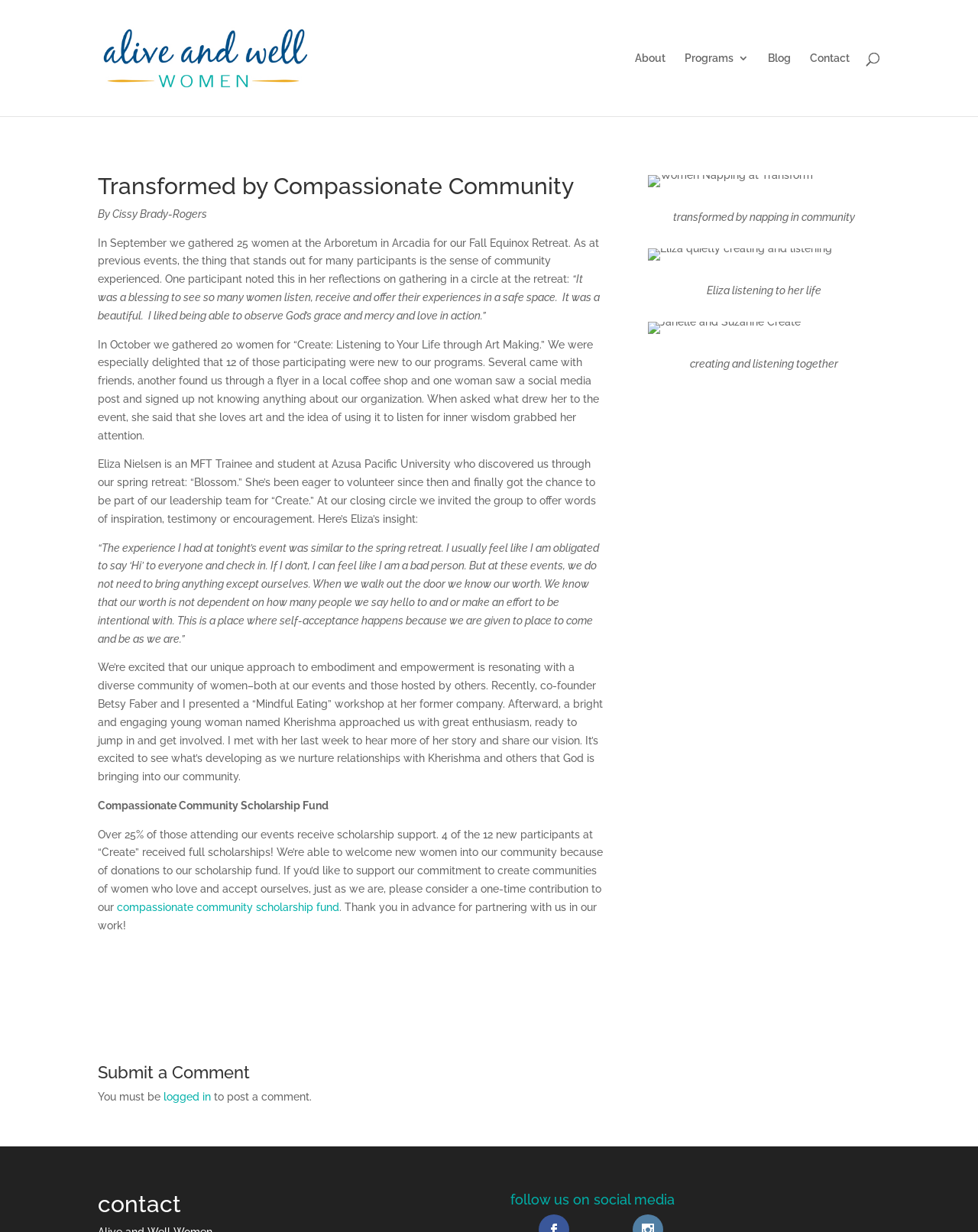How many images are on this webpage?
Based on the visual, give a brief answer using one word or a short phrase.

4